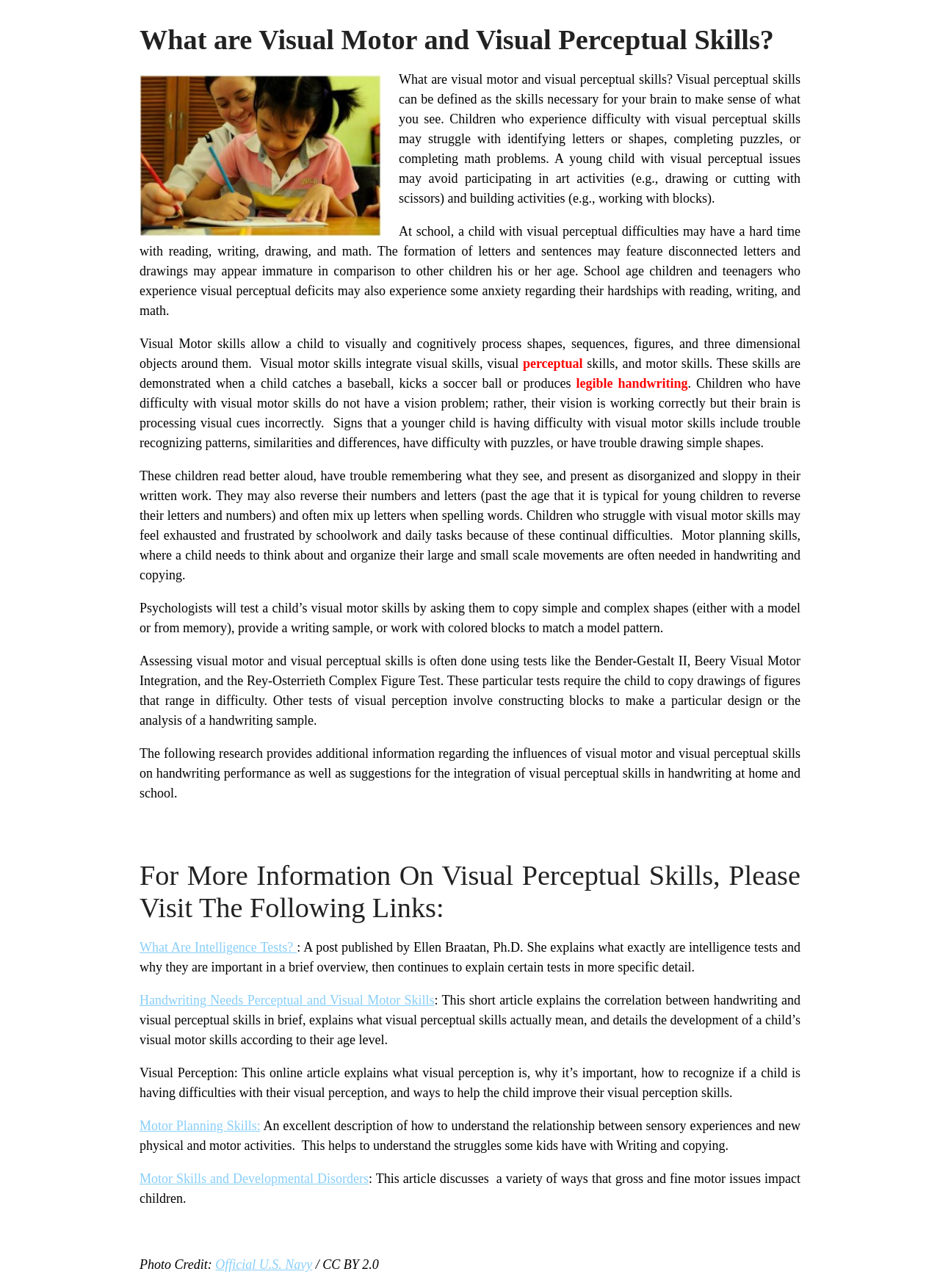What is the relationship between visual motor skills and handwriting?
Provide a detailed answer to the question using information from the image.

According to the webpage, visual motor skills are necessary for legible handwriting. Children who have difficulty with visual motor skills may have trouble with handwriting, and may present as disorganized and sloppy in their written work.